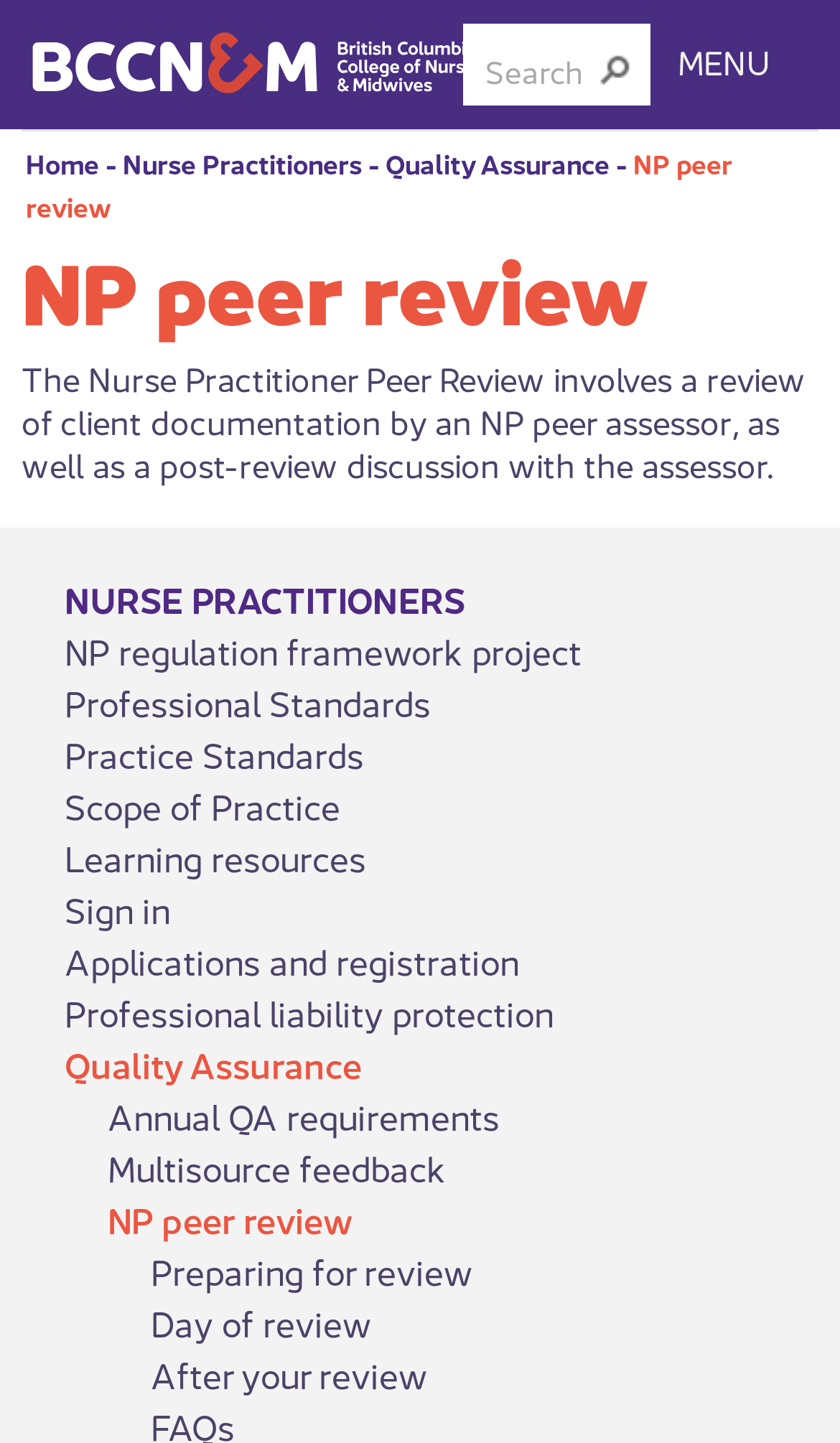What is the last link under the 'Quality Assurance' section?
Please look at the screenshot and answer in one word or a short phrase.

After your review